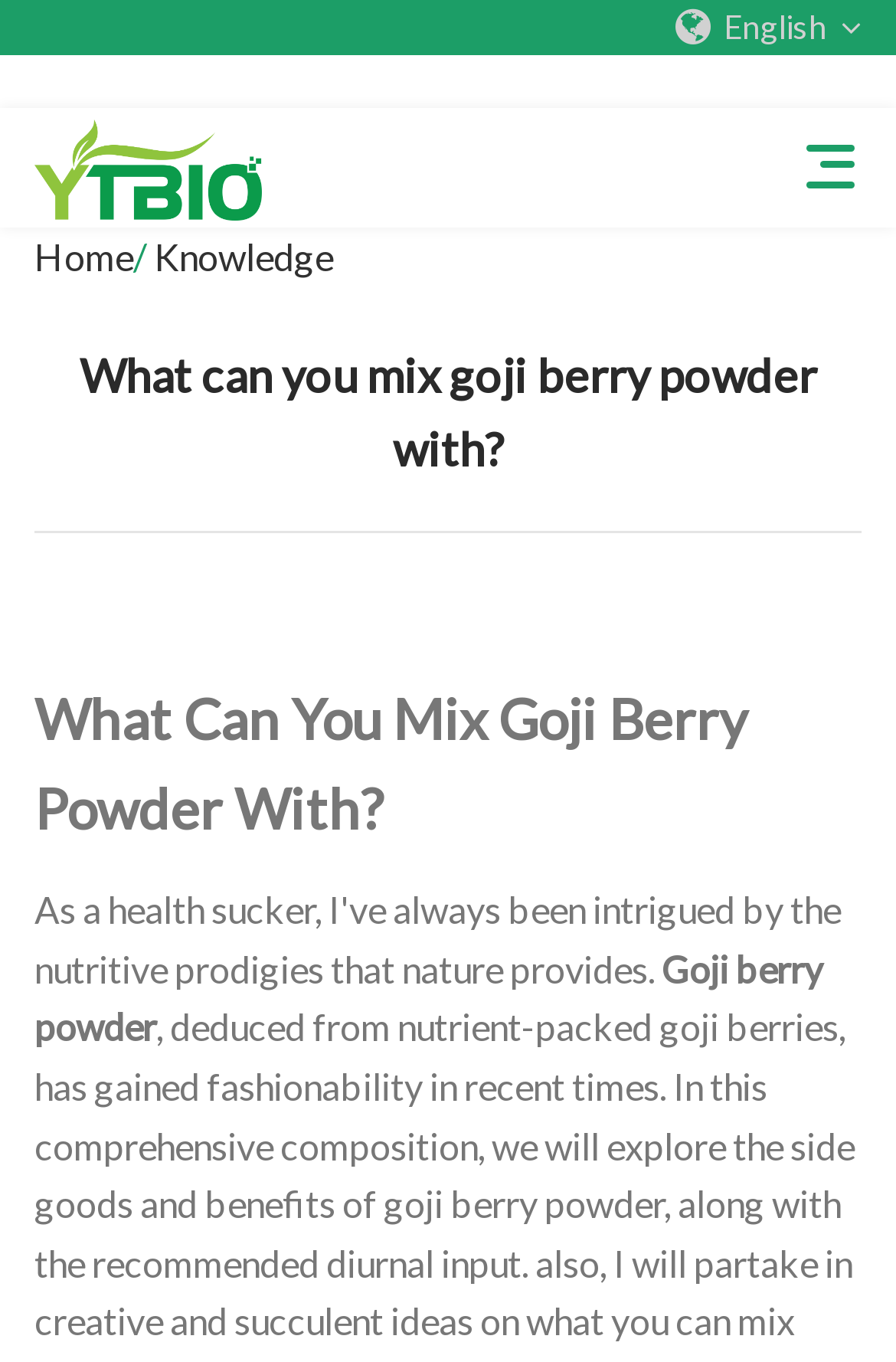Given the following UI element description: "Goji berry powder", find the bounding box coordinates in the webpage screenshot.

[0.038, 0.695, 0.918, 0.77]